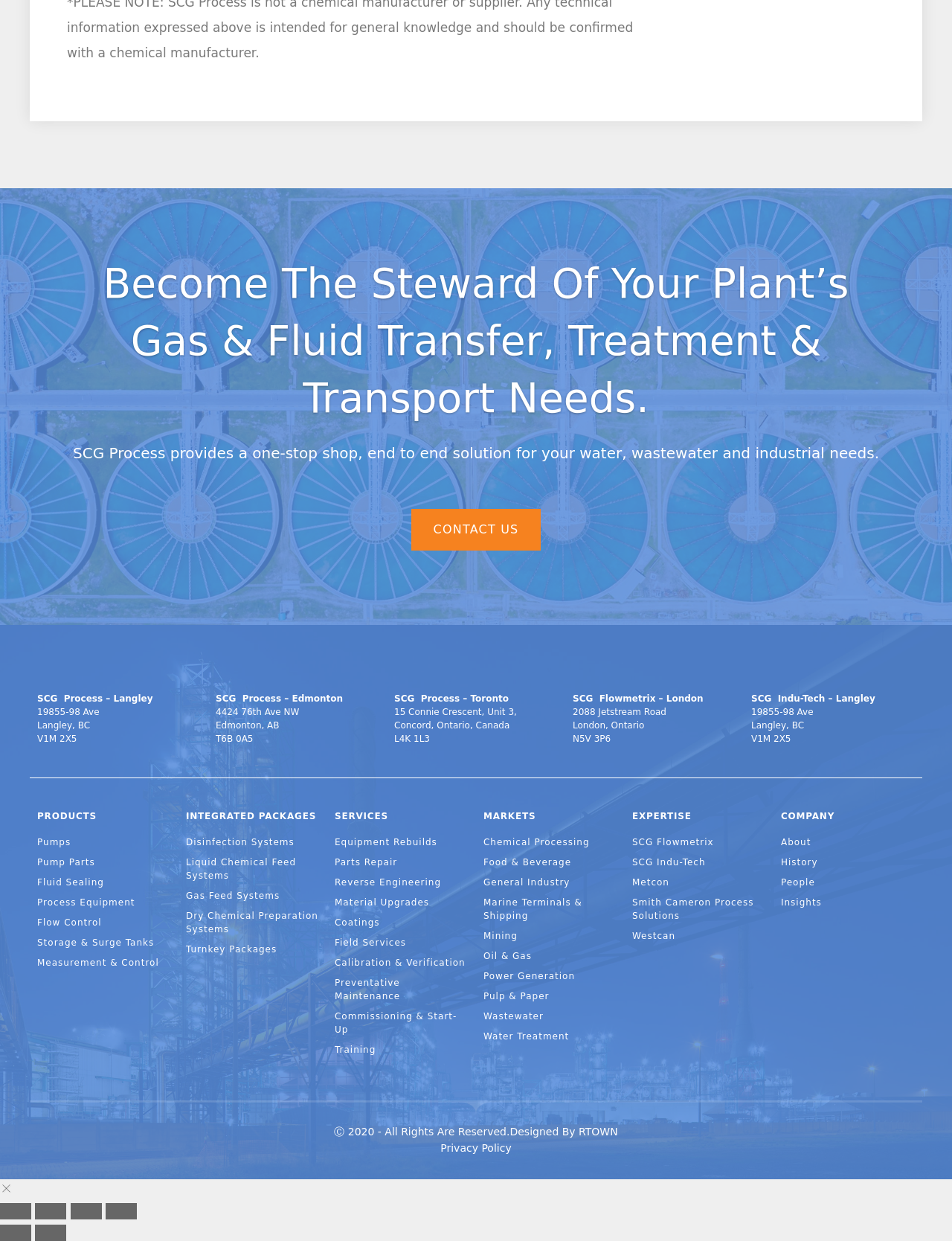Provide the bounding box coordinates for the UI element that is described as: "Water Treatment".

[0.508, 0.83, 0.648, 0.841]